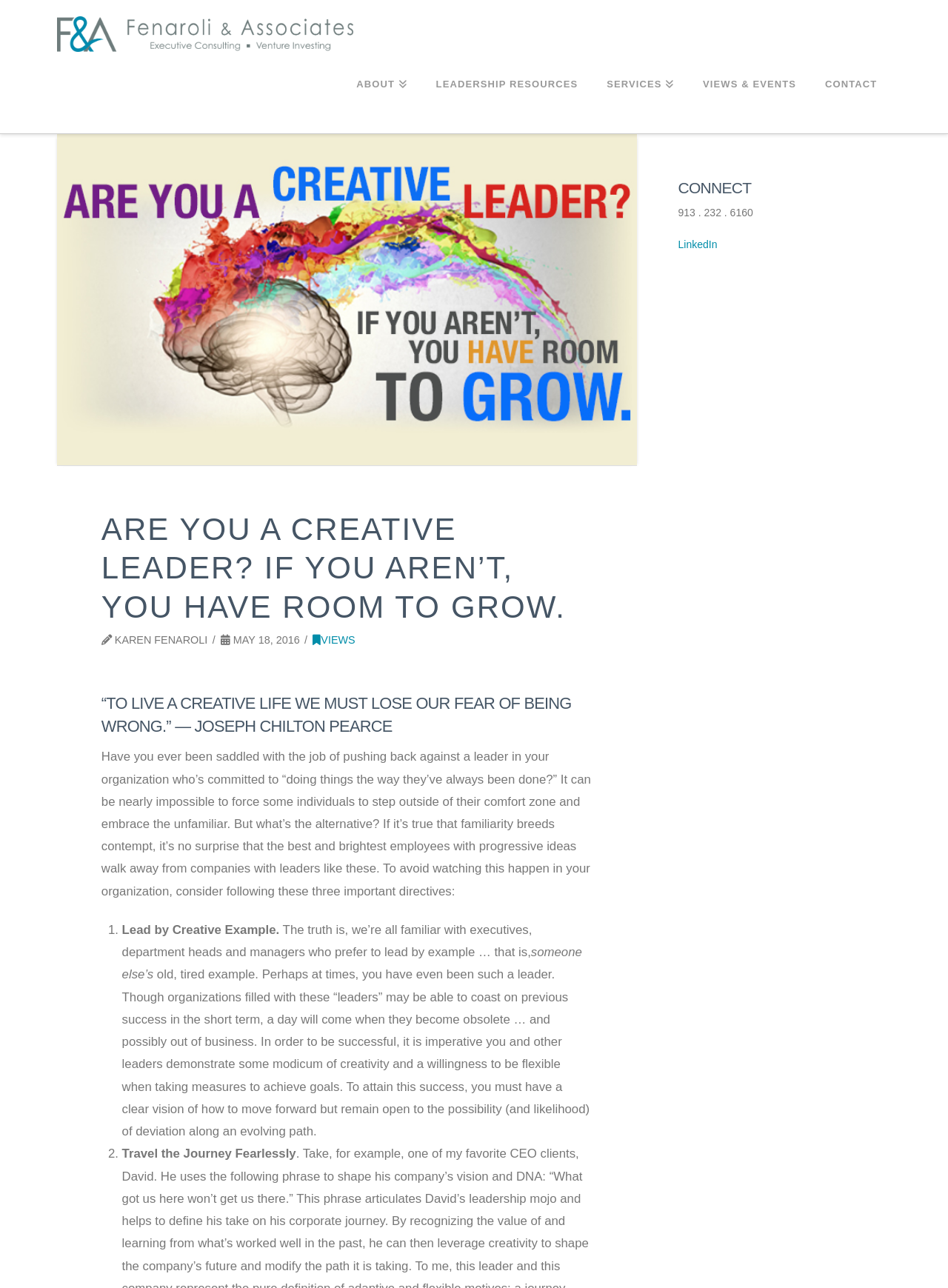How many directives are mentioned for avoiding contempt in an organization?
Based on the image, please offer an in-depth response to the question.

I counted the number of directives by reading the paragraph that starts with 'To avoid watching this happen in your organization, consider following these three important directives:' and then counting the subsequent list items.